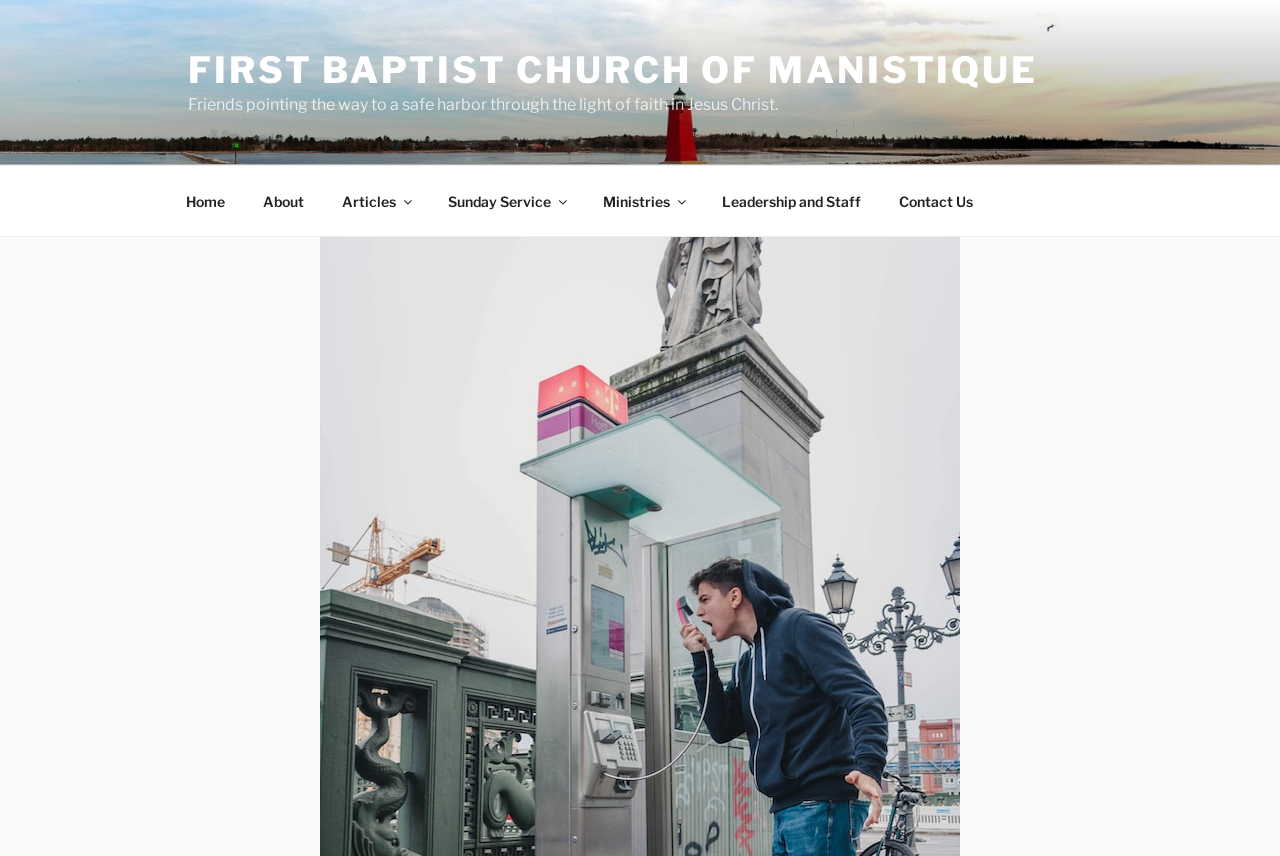Given the element description, predict the bounding box coordinates in the format (top-left x, top-left y, bottom-right x, bottom-right y), using floating point numbers between 0 and 1: Contact Us

[0.688, 0.206, 0.773, 0.263]